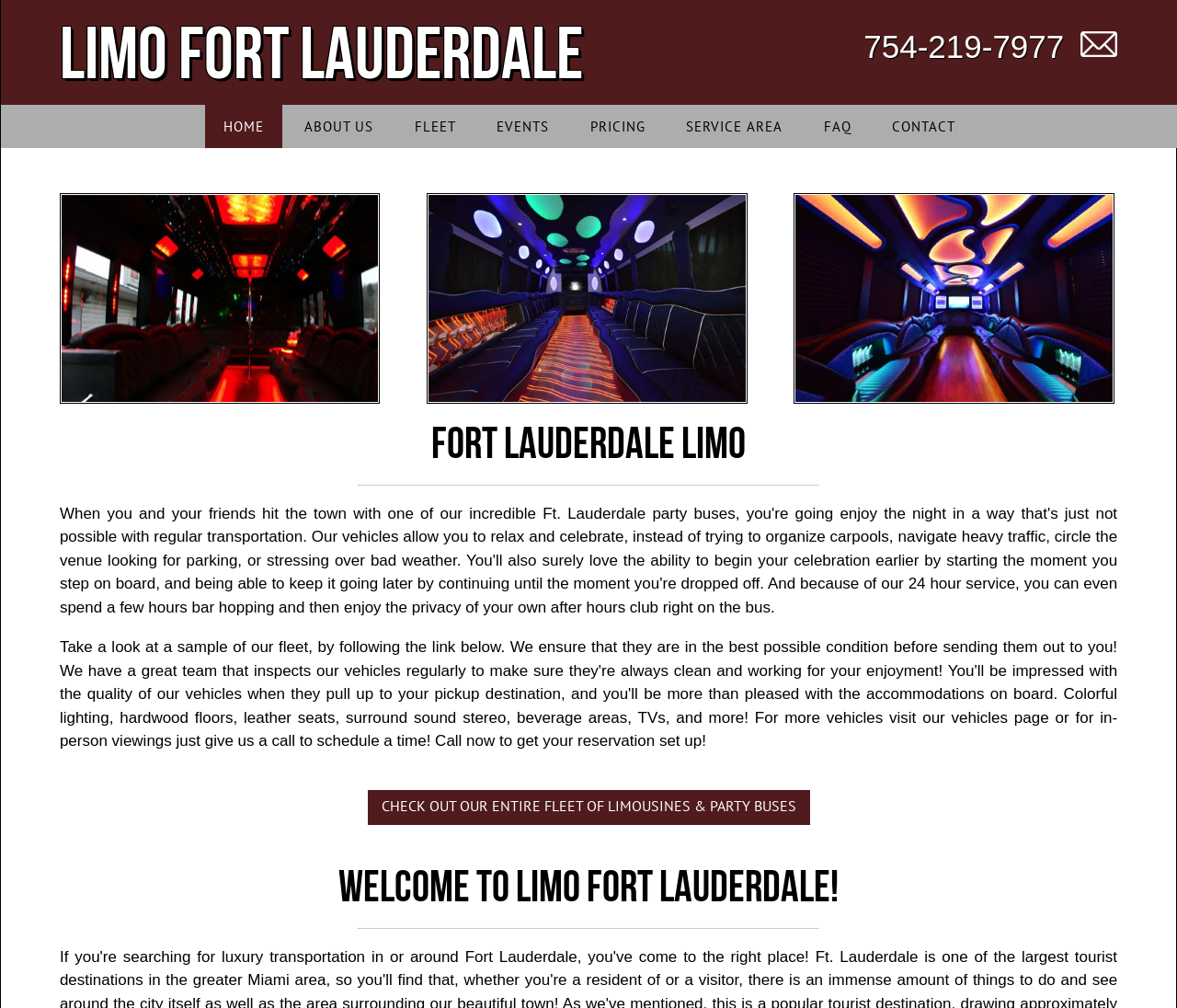How many images are there on the webpage?
Please respond to the question thoroughly and include all relevant details.

I counted the number of images on the webpage, which are the logo image, the fort lauderdale limo rental image, the fort lauderdale limo service image, and the limousine services image, totaling 4 images.